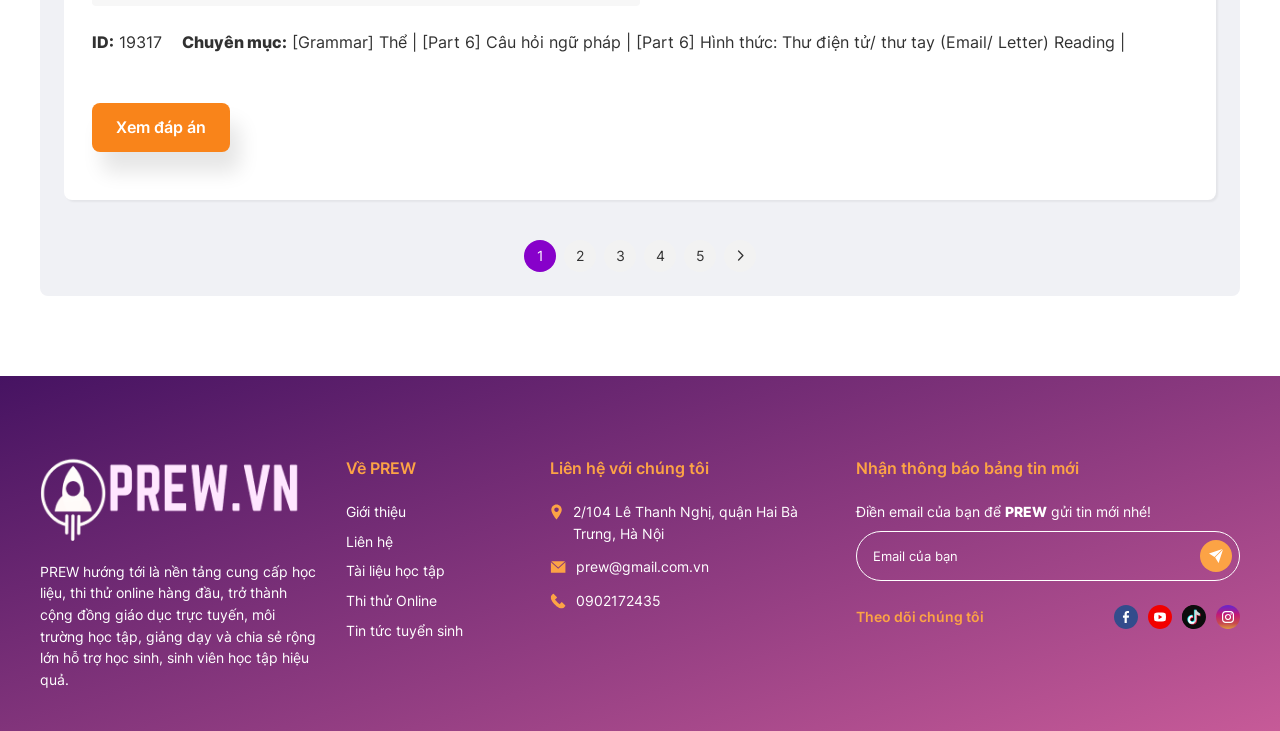How many options are available for navigation? Based on the image, give a response in one word or a short phrase.

5